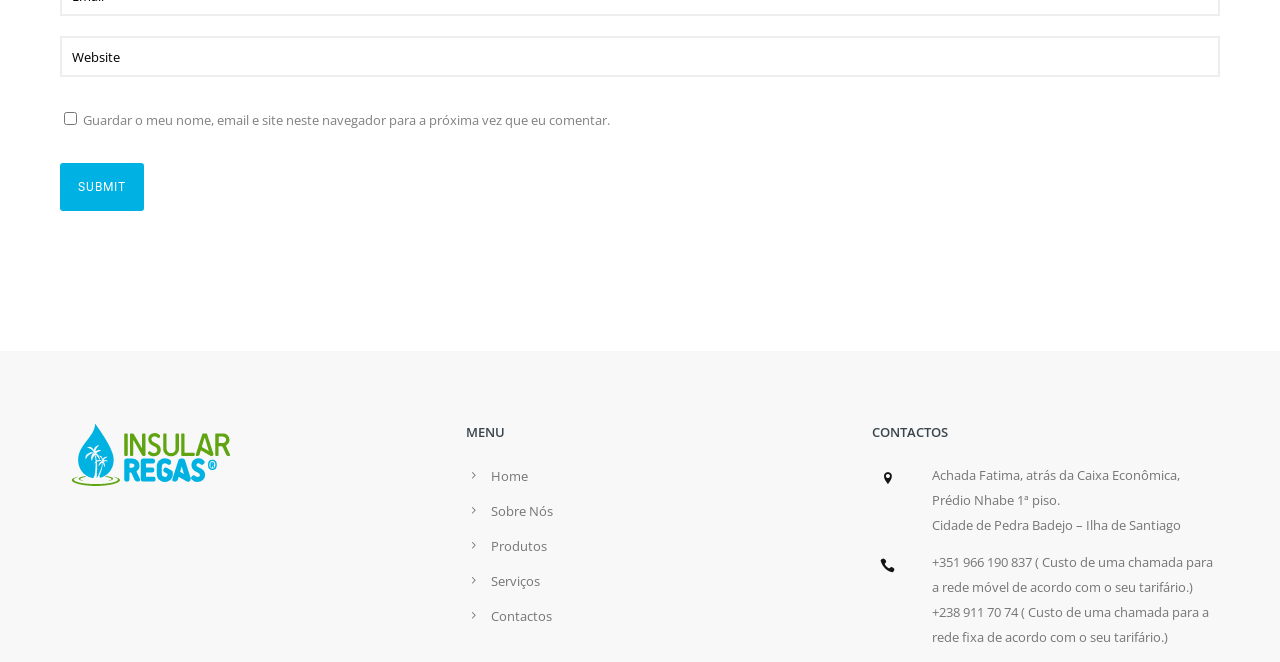What is the purpose of the checkbox?
Using the visual information, respond with a single word or phrase.

Save name, email, and site